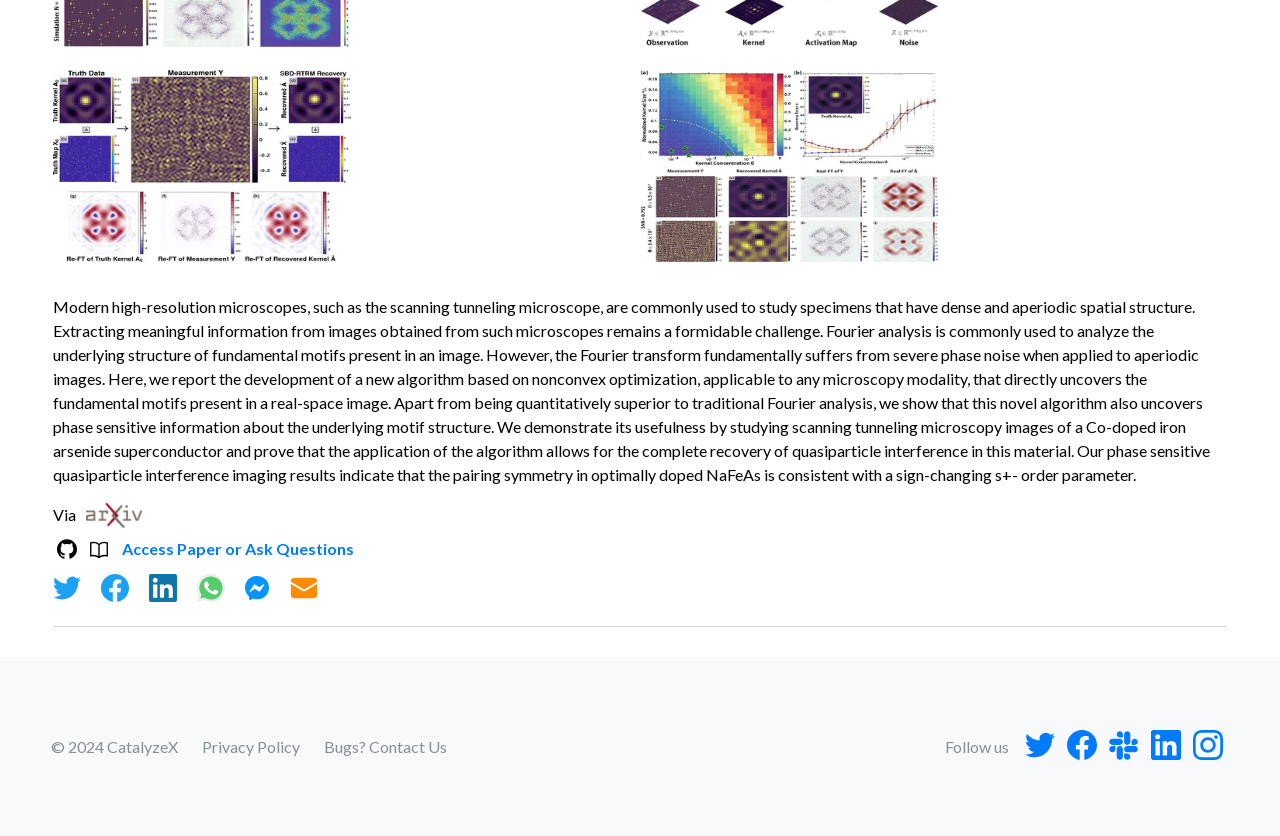Based on the element description Instagram Icon, identify the bounding box coordinates for the UI element. The coordinates should be in the format (top-left x, top-left y, bottom-right x, bottom-right y) and within the 0 to 1 range.

[0.927, 0.873, 0.96, 0.913]